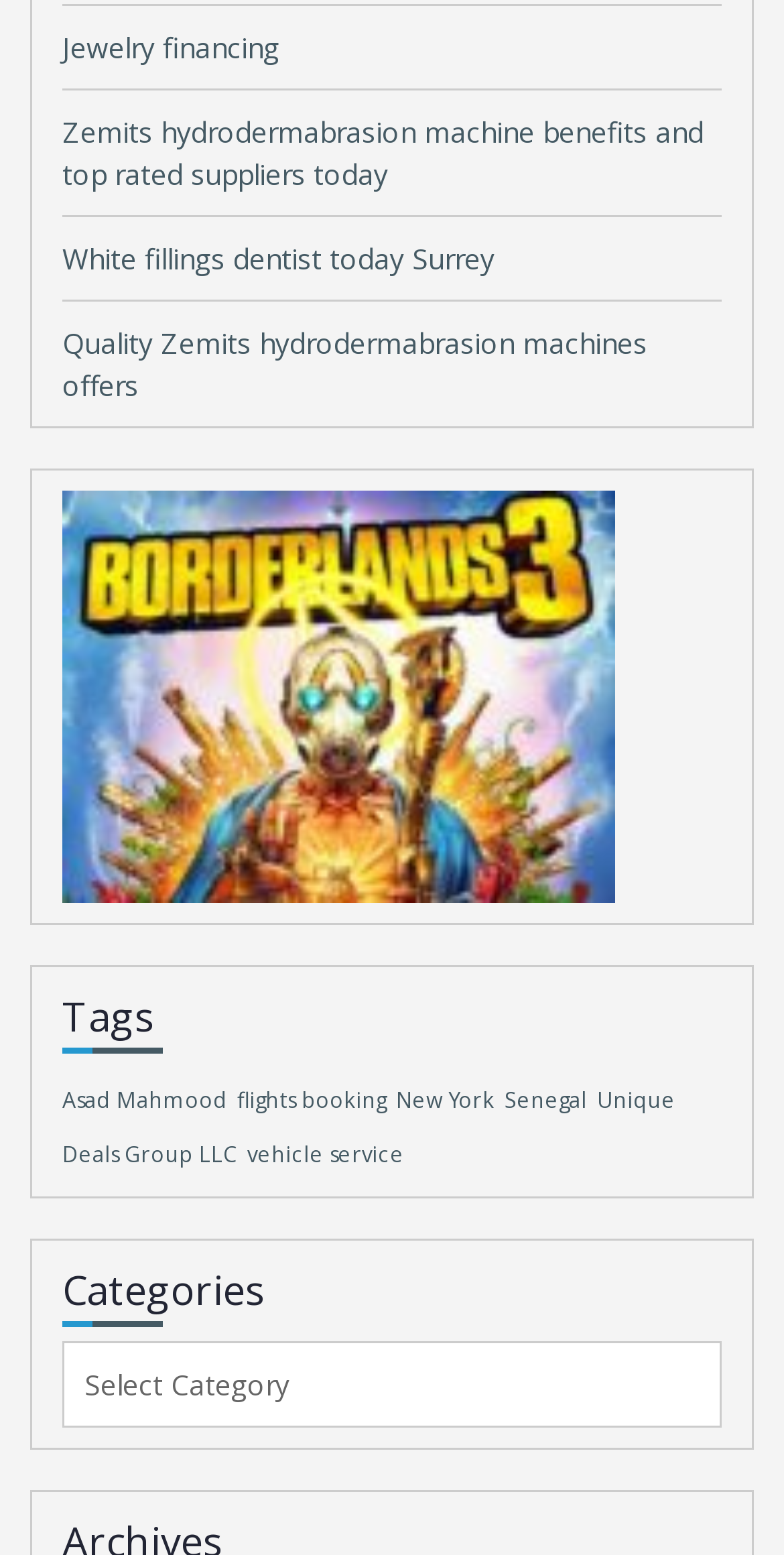Locate the bounding box coordinates of the element's region that should be clicked to carry out the following instruction: "Select a category from the dropdown". The coordinates need to be four float numbers between 0 and 1, i.e., [left, top, right, bottom].

[0.079, 0.863, 0.921, 0.919]